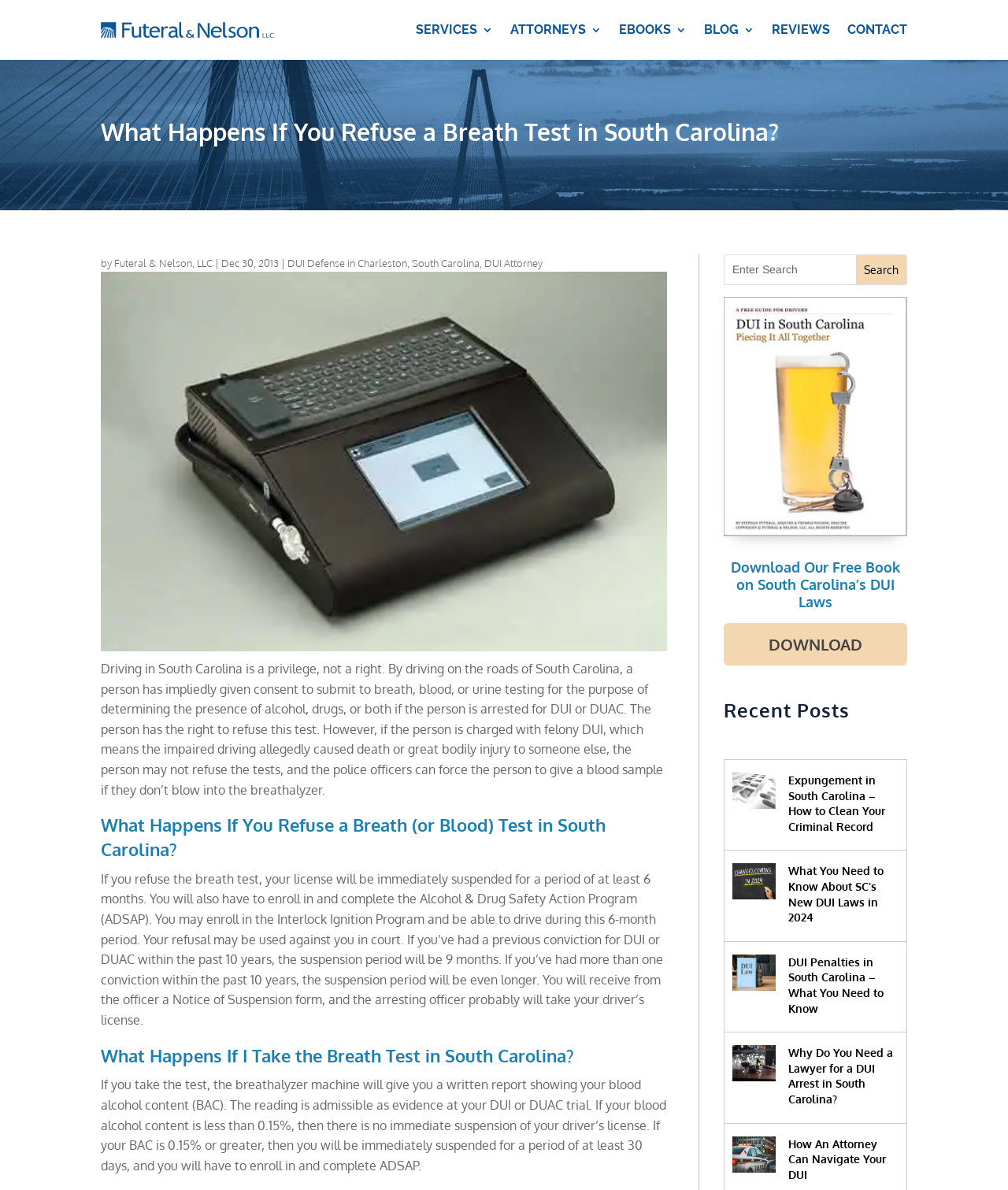What is the topic of the eBook that can be downloaded?
Give a one-word or short-phrase answer derived from the screenshot.

South Carolina’s DUI Laws